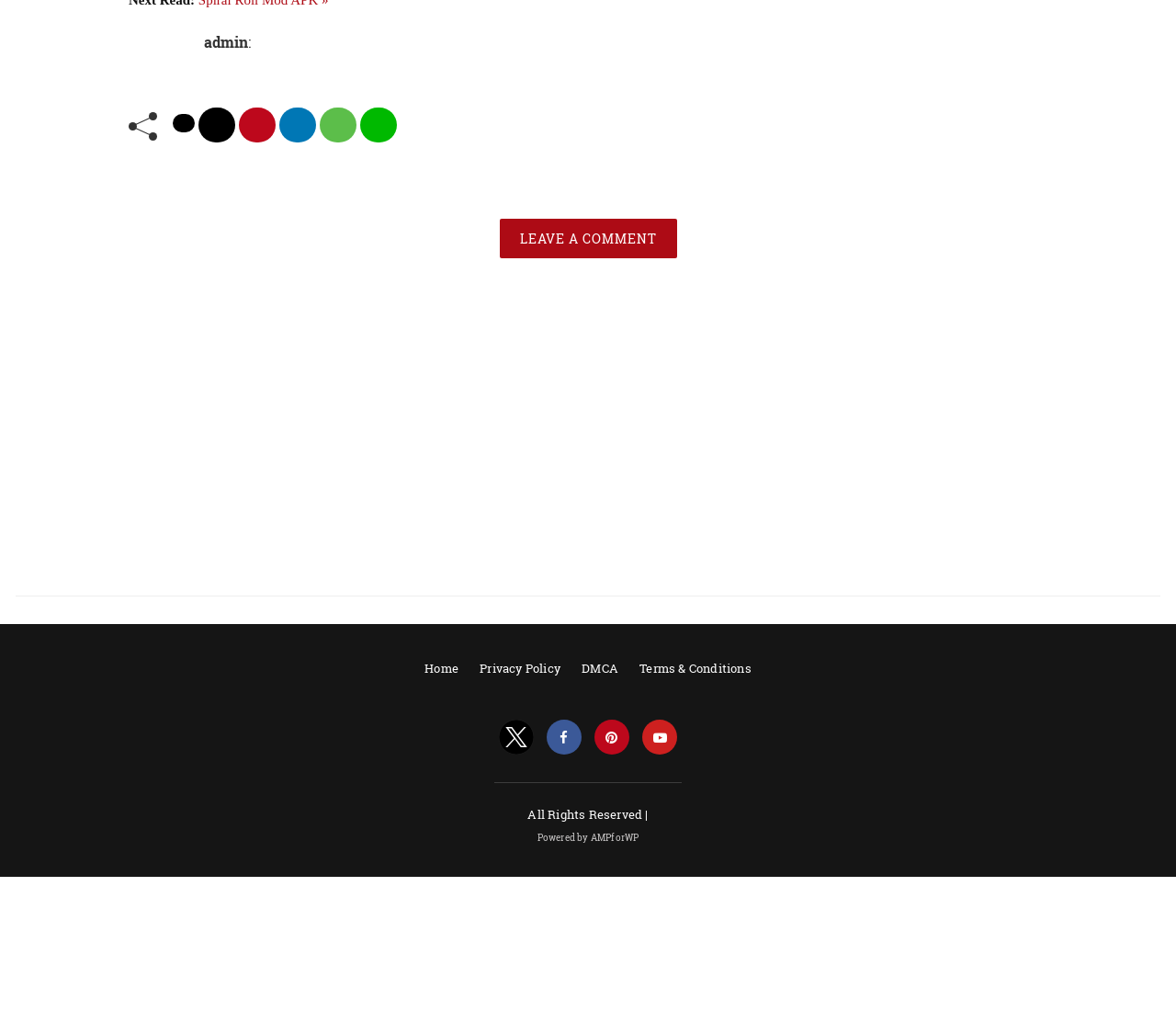Please find the bounding box coordinates of the section that needs to be clicked to achieve this instruction: "Check Terms & Conditions".

[0.544, 0.653, 0.639, 0.669]